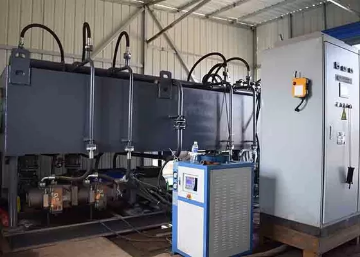Generate a detailed explanation of the scene depicted in the image.

The image showcases a Gray Color Hydraulic Metal 50HZ 275kw Scrap Baler Machine set in a spacious industrial environment. The machinery is prominently designed for efficient compression of scrap materials, featuring robust hydraulic systems evidenced by the visible pipes leading into the baler unit. Adjacent to the baler is a control panel that provides operators with essential functionalities for managing the baling process, enhancing safety and ease of use. The overall setup highlights the advanced technology employed in scrap processing, underscoring the machine's capability to enhance productivity in waste management. The layout reflects an organized workspace, indicative of the operational demands typical in industrial settings like recycling facilities.